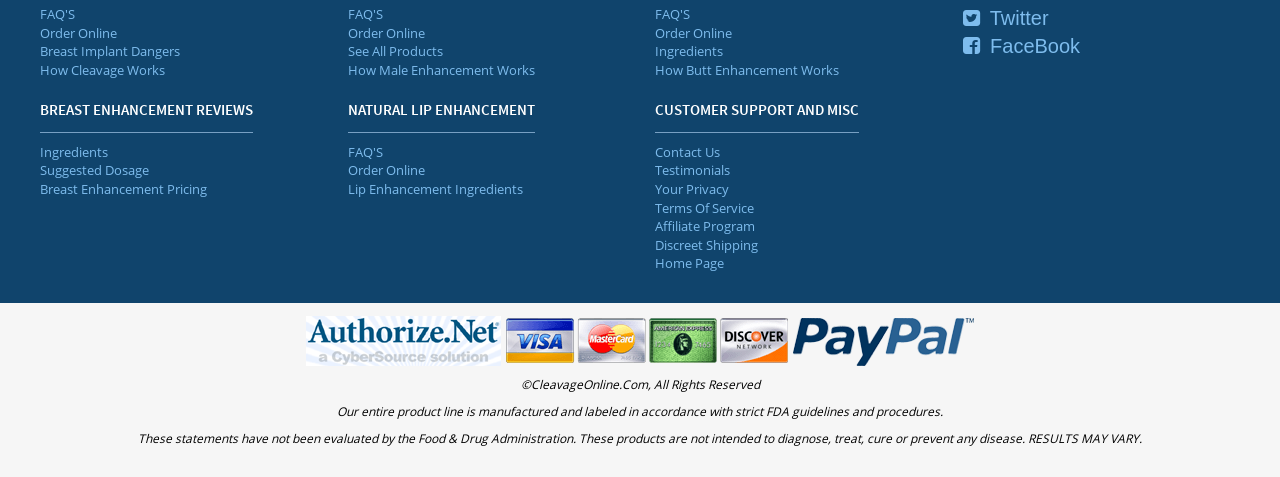Please provide the bounding box coordinates for the element that needs to be clicked to perform the instruction: "Learn about Breast Implant Dangers". The coordinates must consist of four float numbers between 0 and 1, formatted as [left, top, right, bottom].

[0.031, 0.088, 0.248, 0.127]